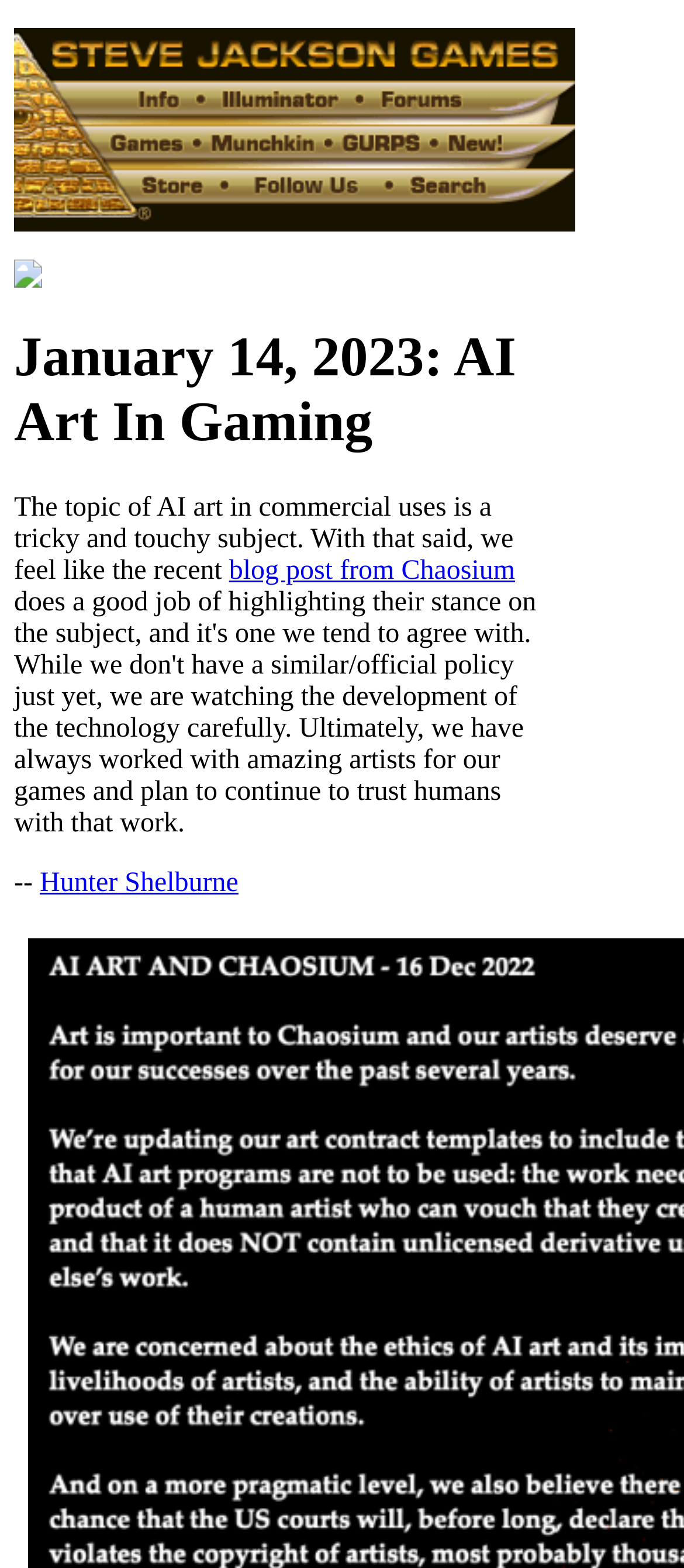What is the topic of the blog post mentioned in the text?
Relying on the image, give a concise answer in one word or a brief phrase.

AI Art In Gaming